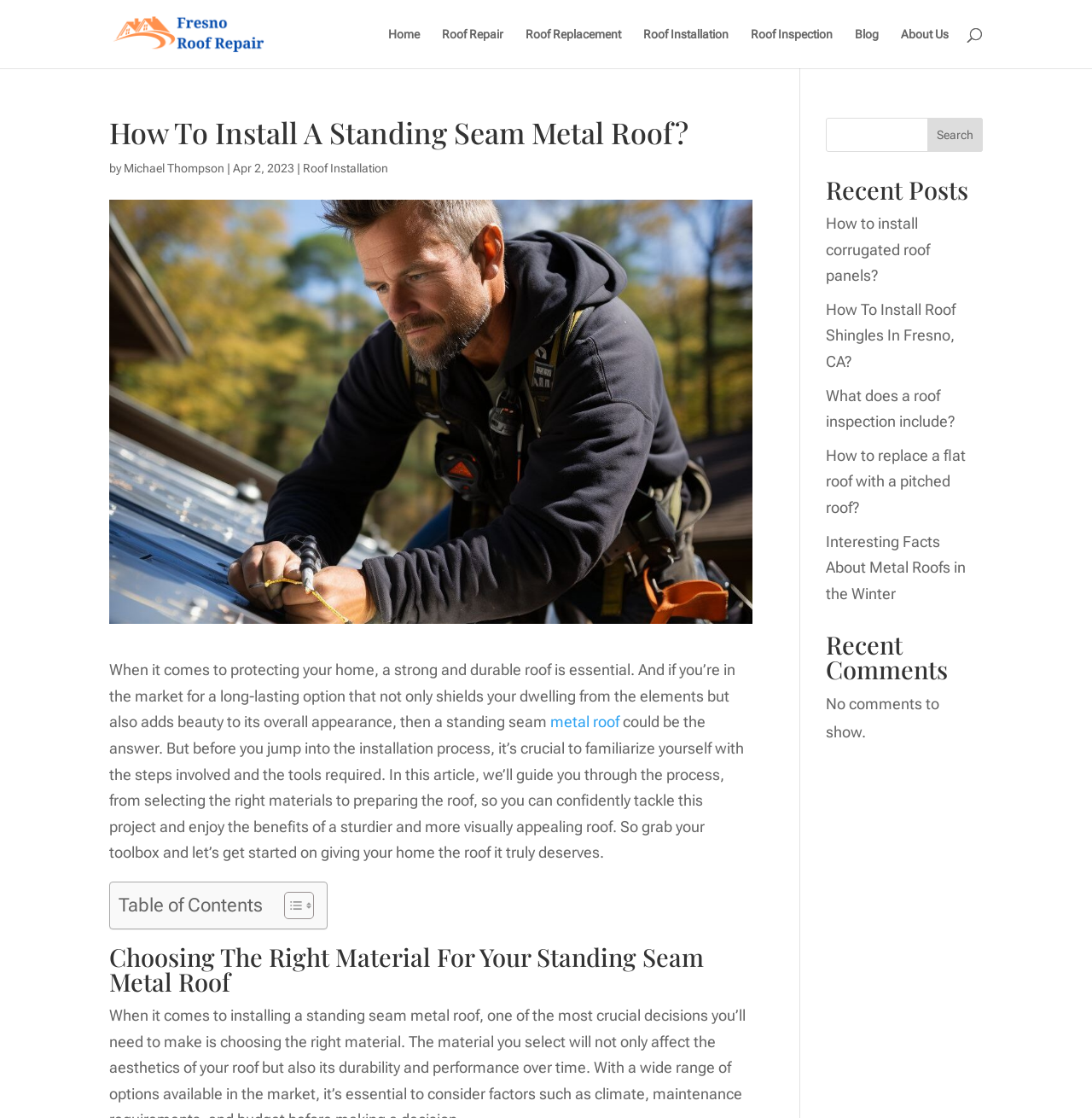What is the purpose of the article?
Please provide a comprehensive answer based on the contents of the image.

The article introduces the topic of standing seam metal roofs and their benefits, then states that it will guide users through the process of installing one. The article aims to educate users on how to install a standing seam metal roof.